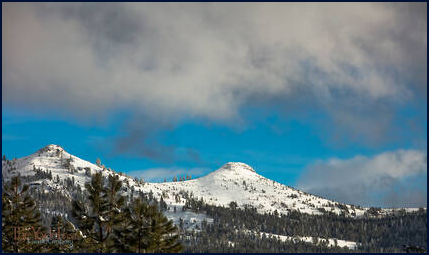Illustrate the image with a detailed and descriptive caption.

The image features a stunning winter landscape showcasing two prominent volcanic formations, adorned with a fresh blanket of snow. The scene is set against a backdrop of a vibrant blue sky, partially covered by soft, fluffy clouds, creating a serene atmosphere. In the foreground, a rugged terrain of evergreen trees contrasts with the bright white snow, enhancing the beauty of the mountainous scenery. This picturesque view captures the essence of nature’s tranquility, emphasizing the striking silhouette of the snow-covered volcanoes in a peaceful winter moment.